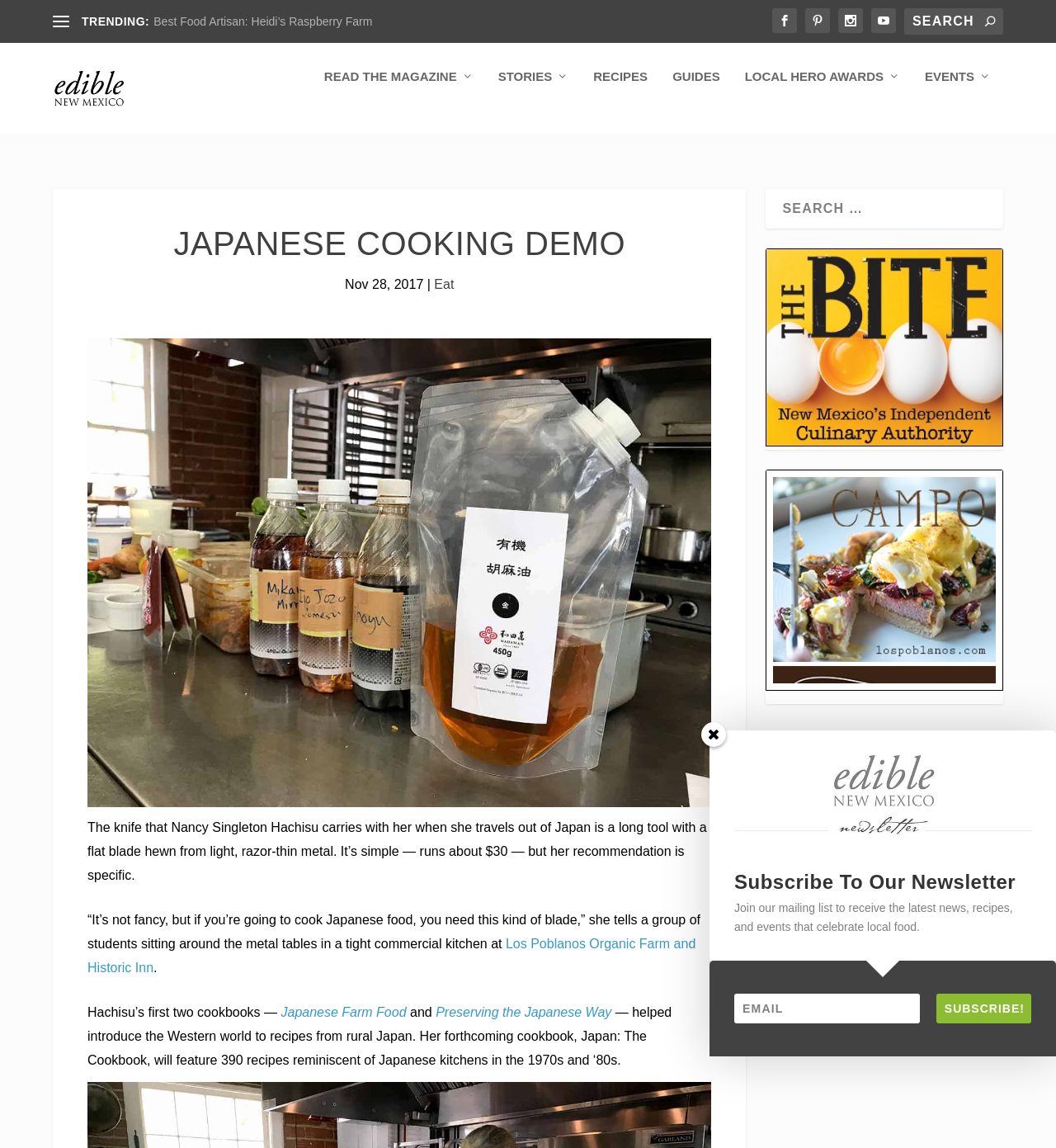What is the purpose of the search bar?
Look at the image and provide a short answer using one word or a phrase.

To search for content